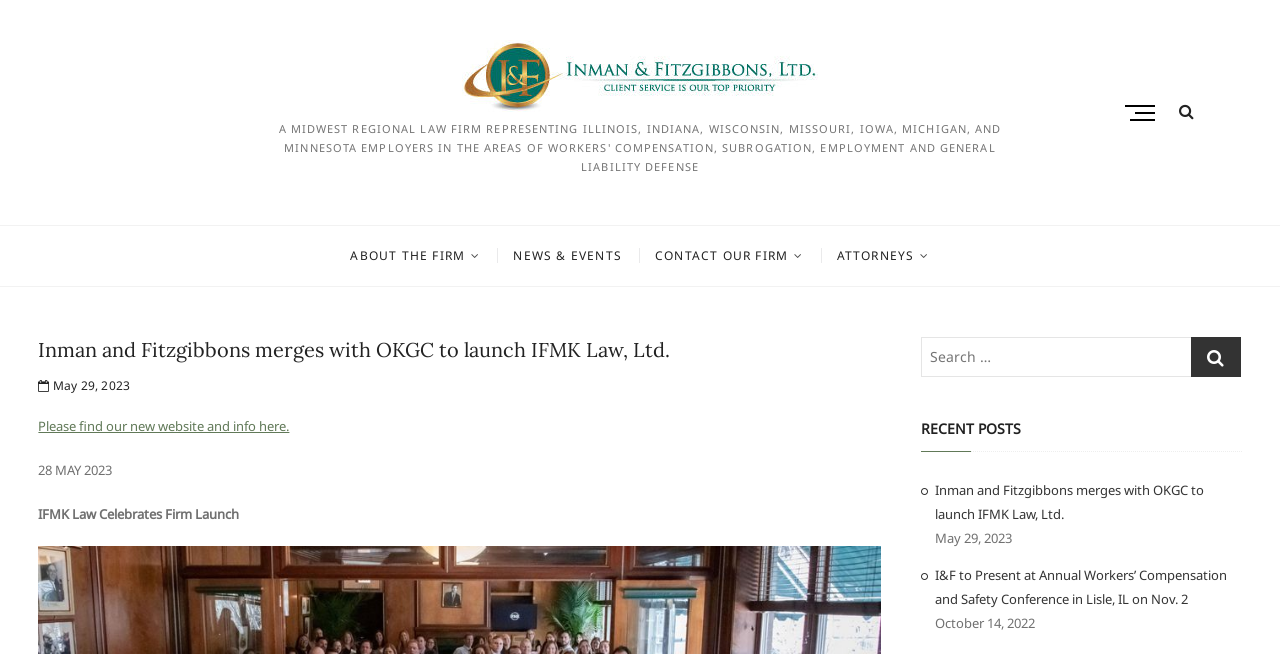Please find the bounding box for the UI element described by: "Attorneys".

[0.642, 0.345, 0.738, 0.437]